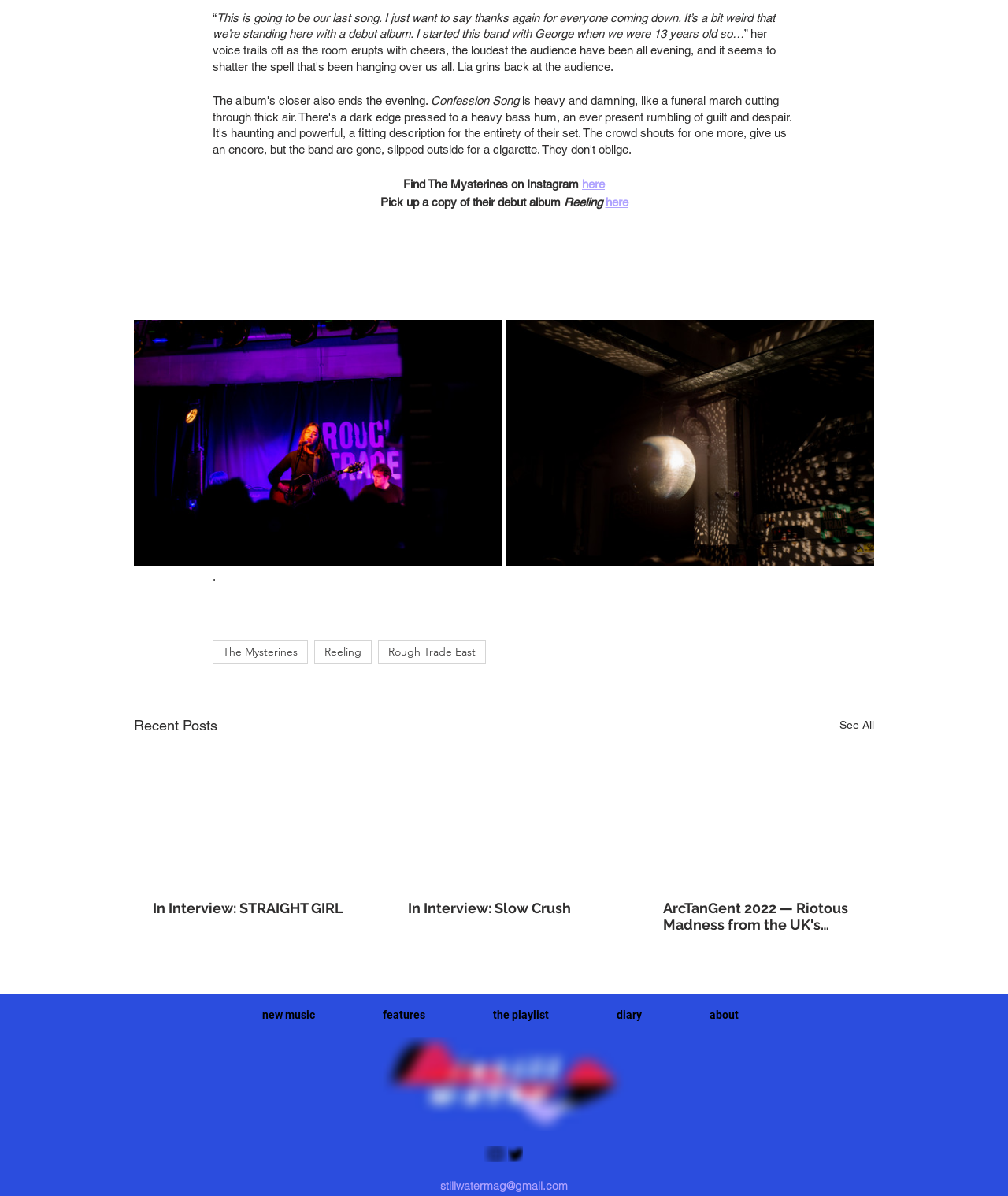Please find the bounding box coordinates for the clickable element needed to perform this instruction: "Read the recent post".

[0.133, 0.629, 0.359, 0.804]